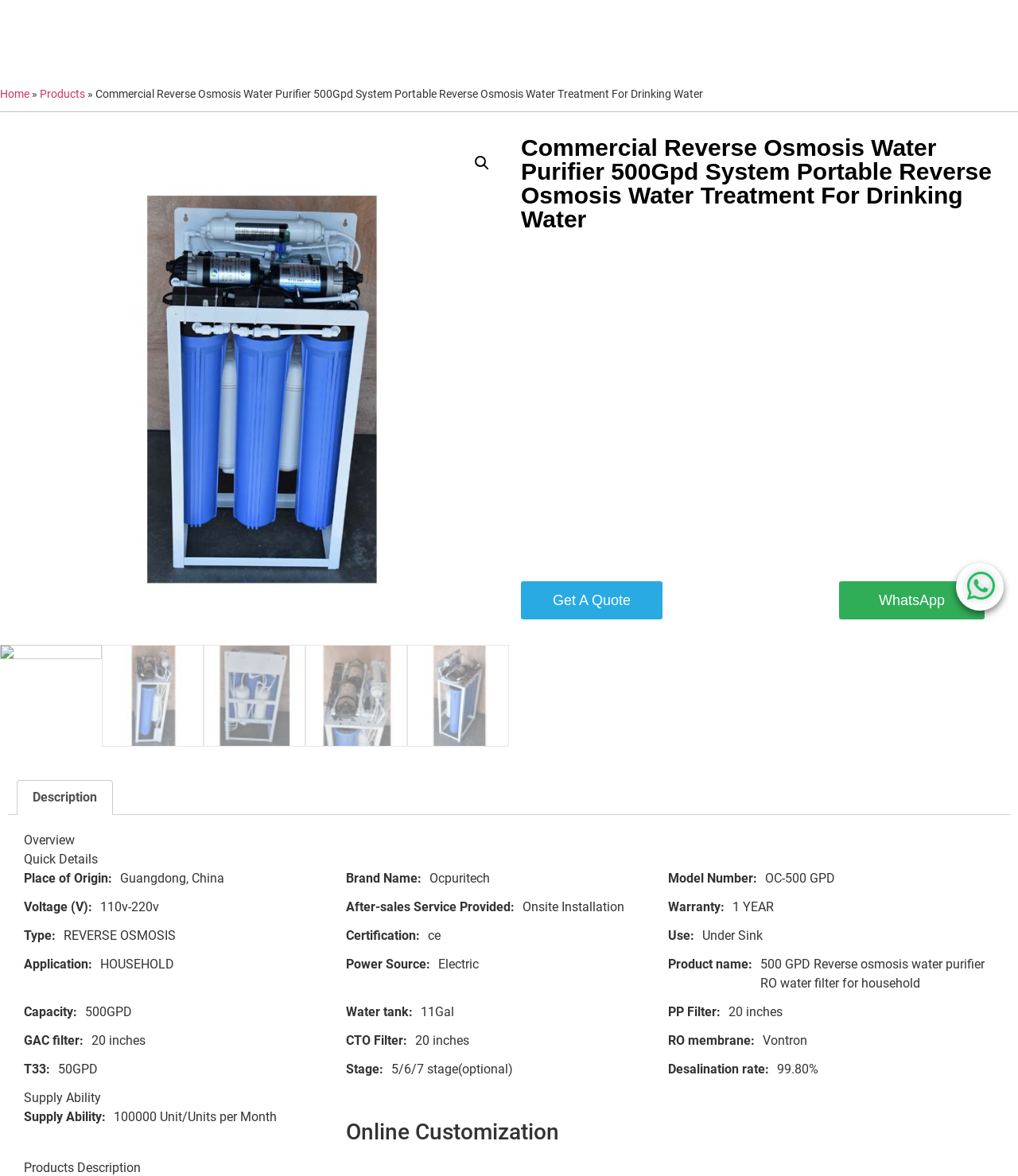Please identify the bounding box coordinates of the element on the webpage that should be clicked to follow this instruction: "Click the 'Home' link". The bounding box coordinates should be given as four float numbers between 0 and 1, formatted as [left, top, right, bottom].

[0.36, 0.017, 0.426, 0.048]